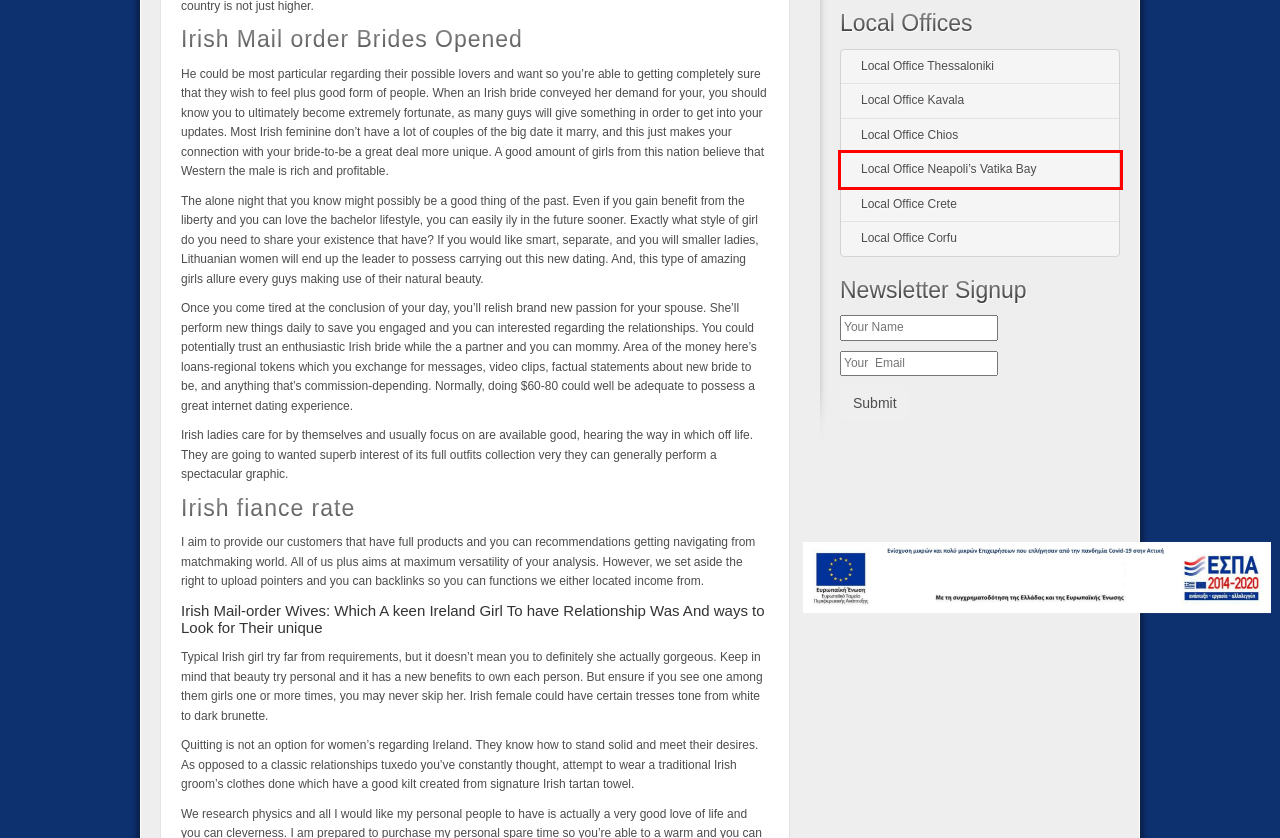Look at the screenshot of a webpage with a red bounding box and select the webpage description that best corresponds to the new page after clicking the element in the red box. Here are the options:
A. Local Office Crete, Greece - Dynamic Divers - Underwater Services
B. Local Office Corfu, Greece - Dynamic Divers - Underwater Services
C. Company Profile - Dynamic Divers - Underwater Services
D. Local Office Thessaloniki, Greece - Dynamic Divers - Underwater Services
E. Welcome to dynamicdivers - Dynamic Divers - Underwater Services
F. Local Office Neapoli's Vatika Bay - Dynamic Divers - Underwater Services
G. Local Office Kavala, Greece - Dynamic Divers - Underwater Services
H. Services  - Dynamic Divers - Underwater Services

F